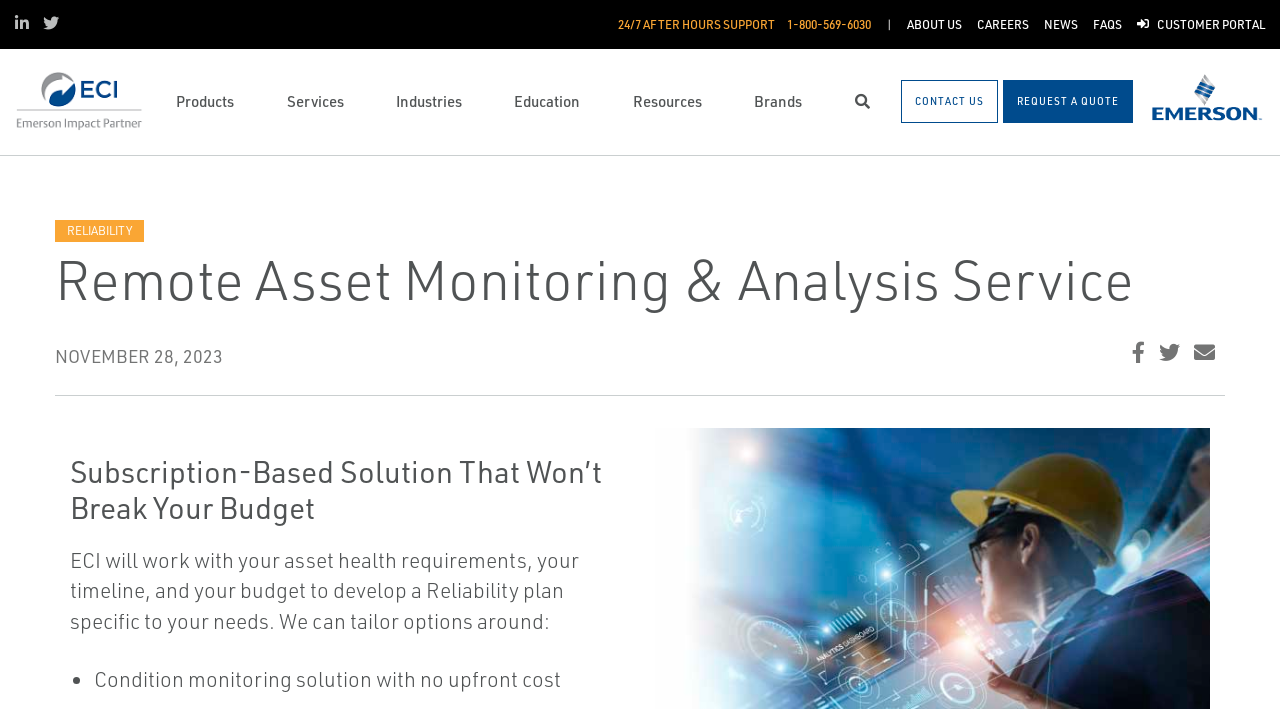What is the topic of the seminar listed under 'Education'?
Please provide a full and detailed response to the question.

I found the answer by looking at the navigation 'Meganav 3' under 'Education', where there is a link with the text 'DeltaV Roadmap Seminar'. This link is likely to be a seminar topic, and its name is 'DeltaV Roadmap Seminar'.